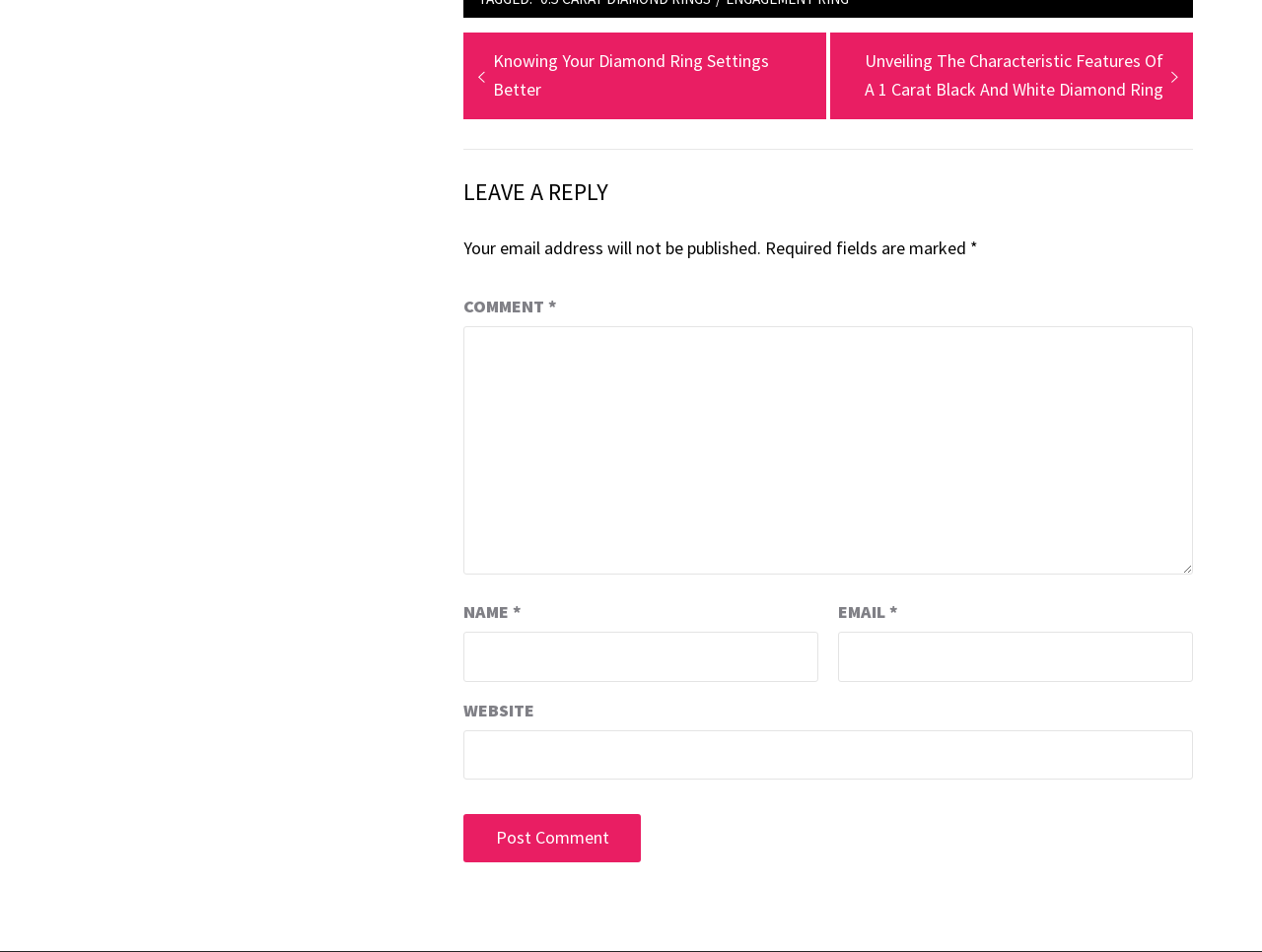Consider the image and give a detailed and elaborate answer to the question: 
How many navigation links are available?

I can see two navigation links, 'Previous post' and 'Next post', which allow users to navigate to other posts on the website.